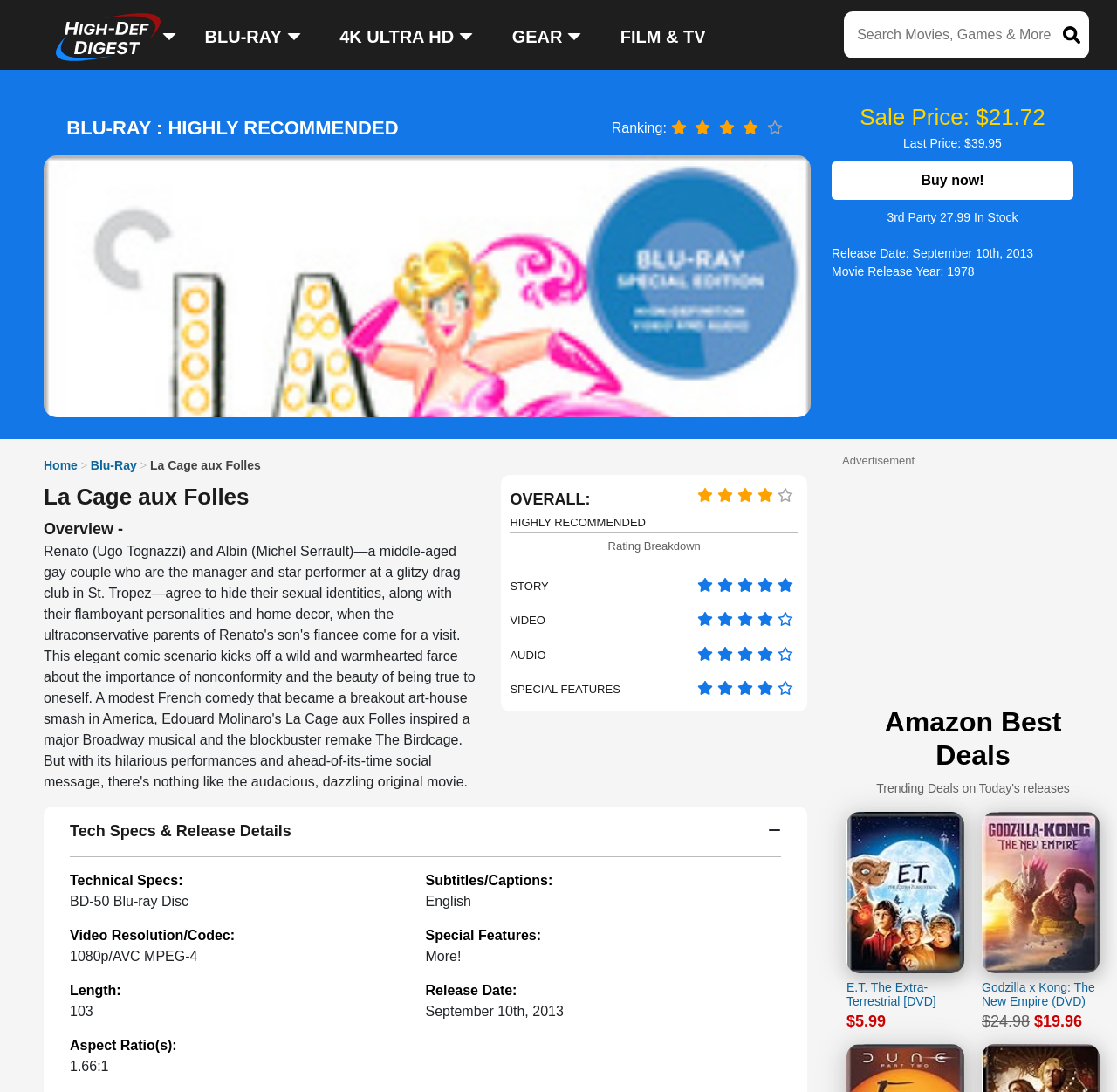What is the price of the Blu-ray disc?
Using the image provided, answer with just one word or phrase.

$21.72